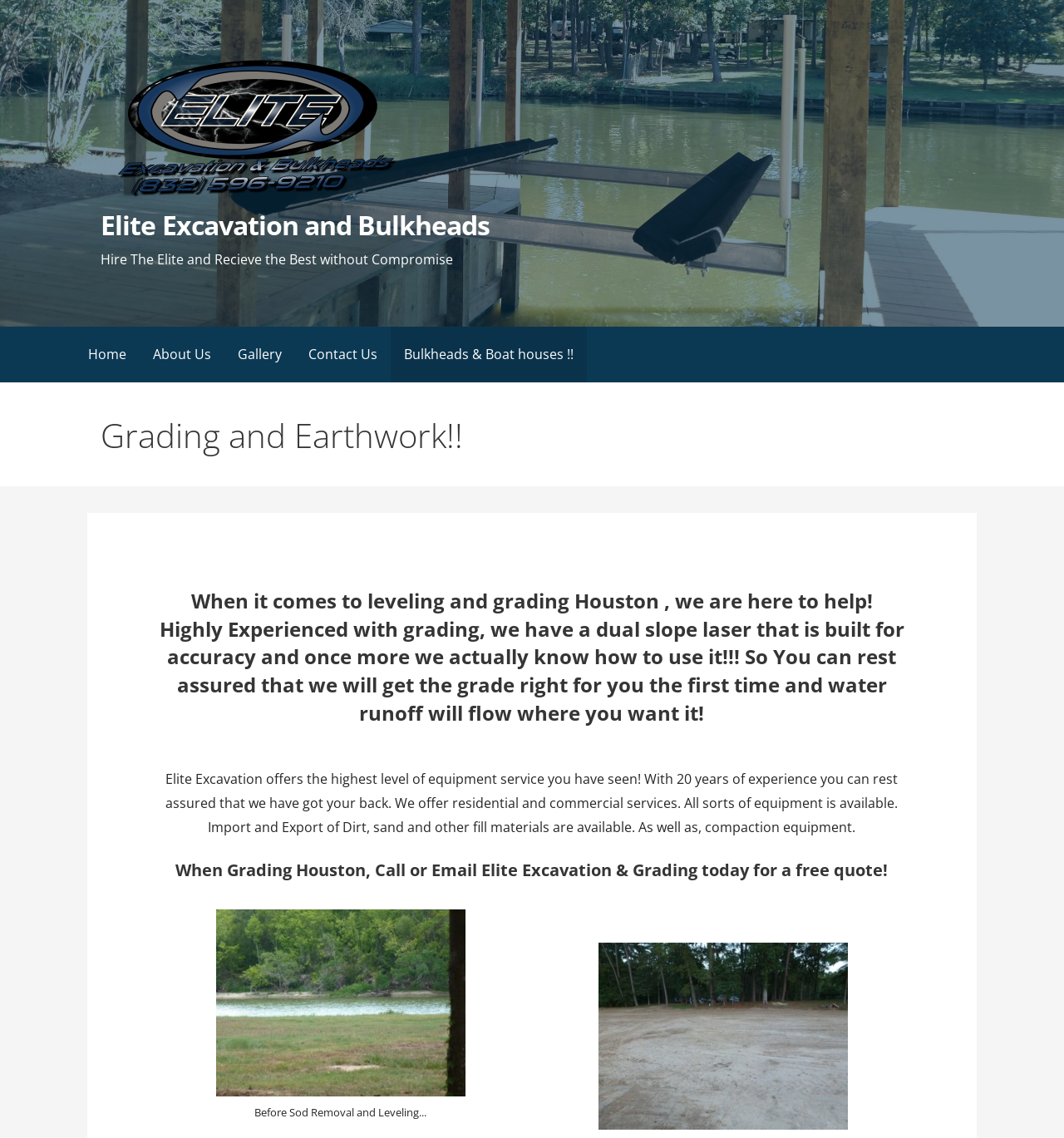Respond to the question below with a single word or phrase:
What services does the company offer?

Grading, Earthwork, Equipment service